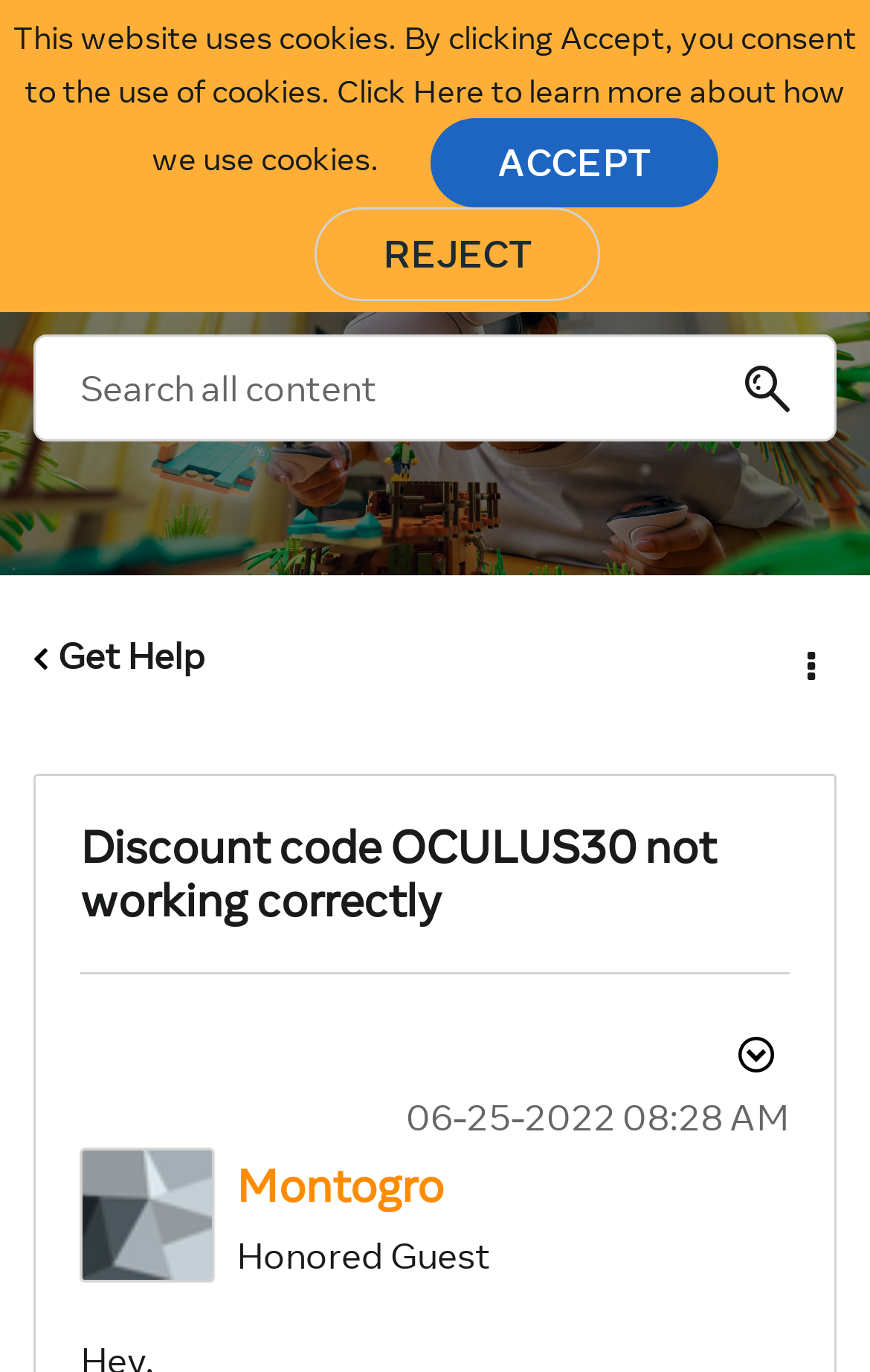Identify the bounding box coordinates of the part that should be clicked to carry out this instruction: "Search for a topic".

[0.805, 0.245, 0.959, 0.32]